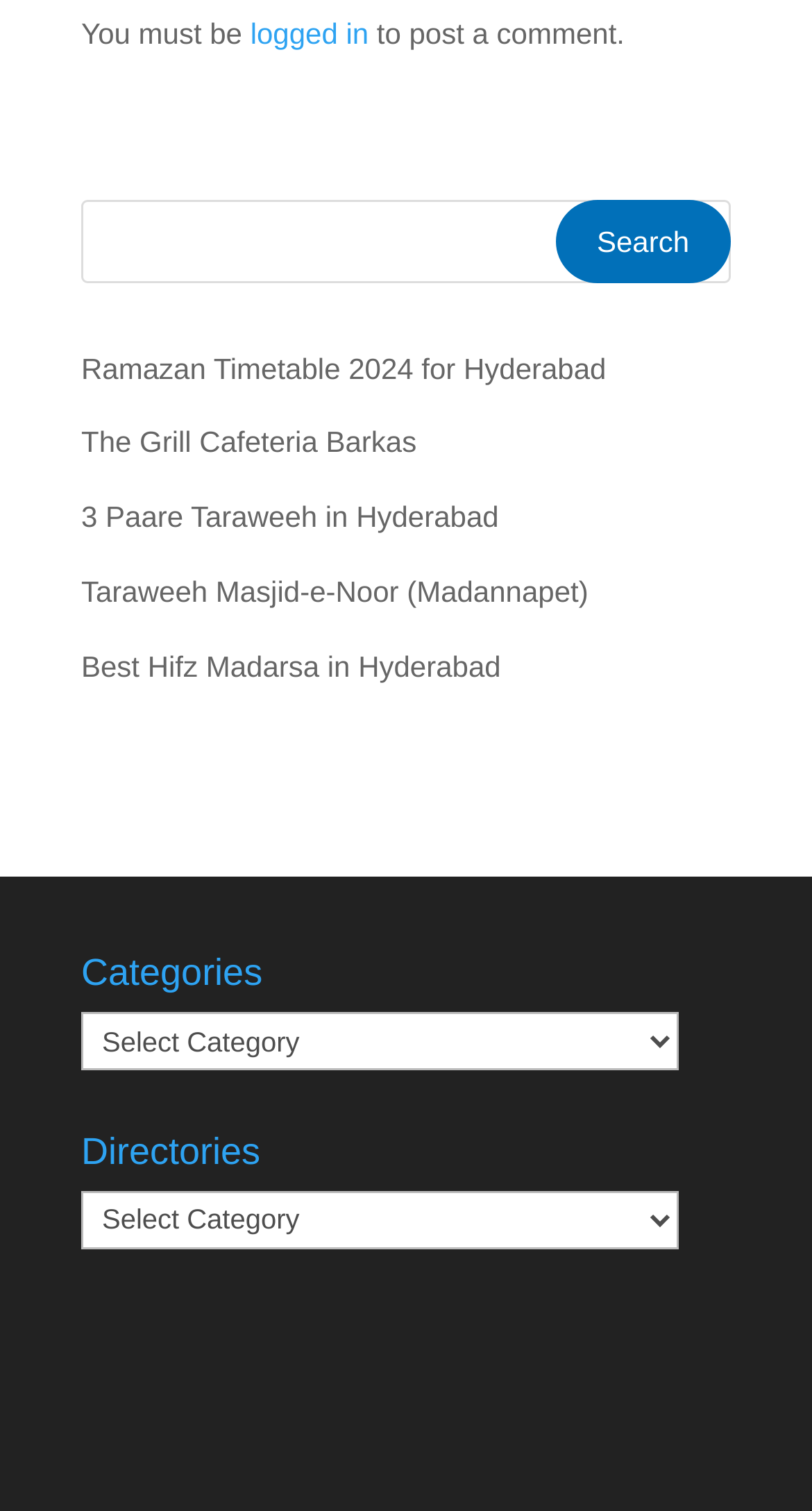How many categories are listed on the webpage? Analyze the screenshot and reply with just one word or a short phrase.

2